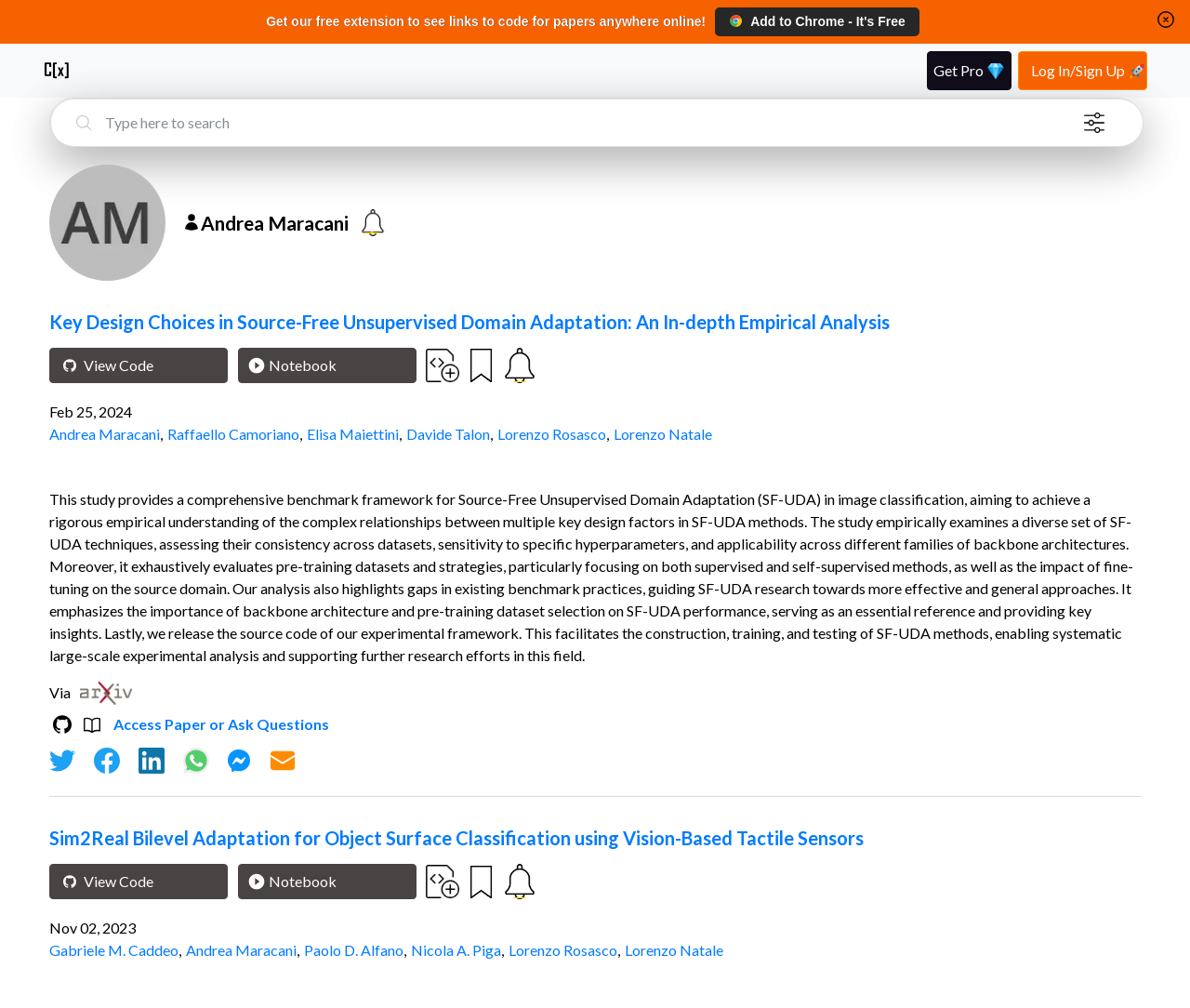Locate the bounding box coordinates of the clickable region necessary to complete the following instruction: "Log in or sign up". Provide the coordinates in the format of four float numbers between 0 and 1, i.e., [left, top, right, bottom].

[0.855, 0.05, 0.964, 0.089]